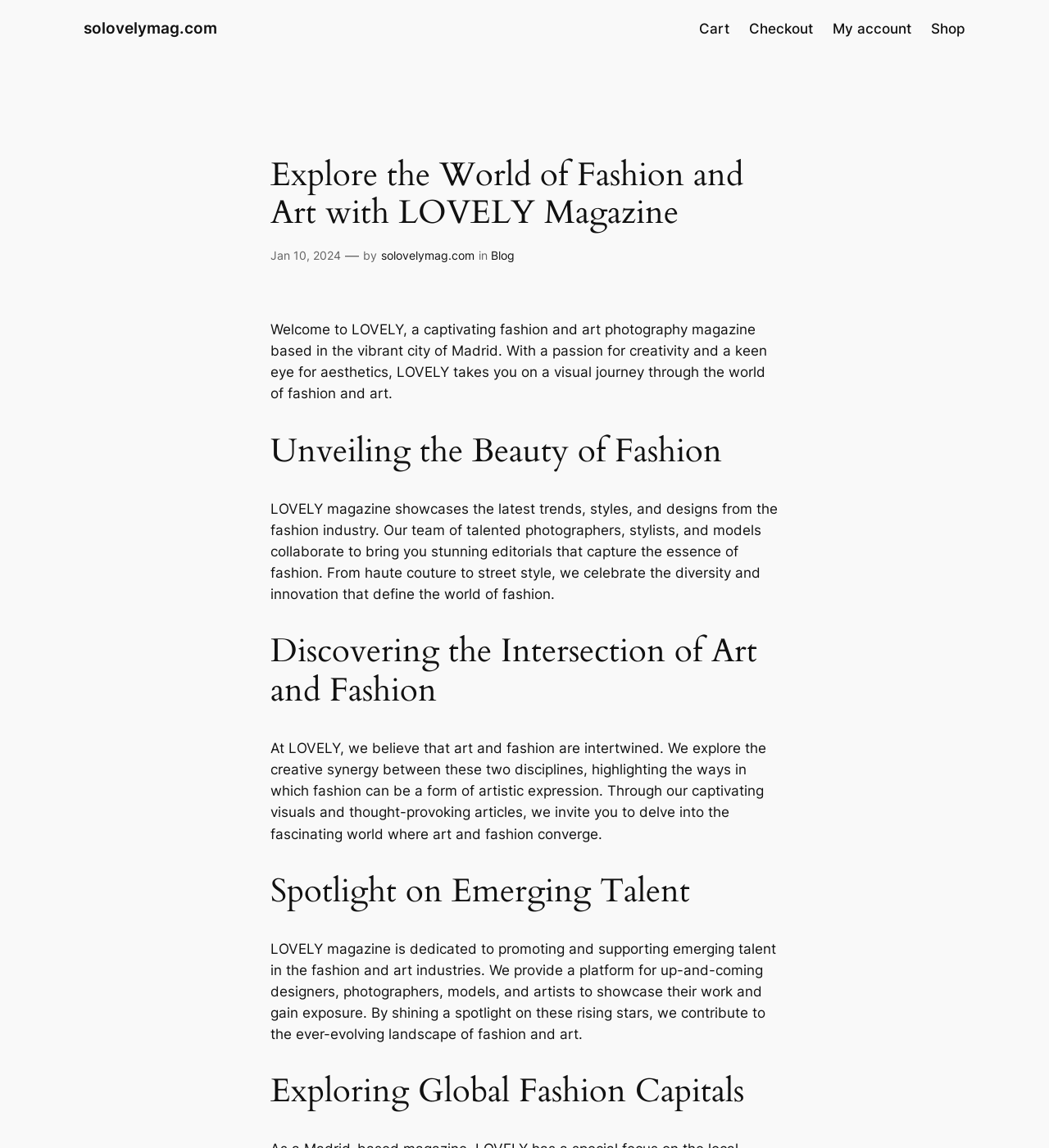Please determine the bounding box coordinates for the element that should be clicked to follow these instructions: "Check my account".

[0.793, 0.016, 0.868, 0.034]